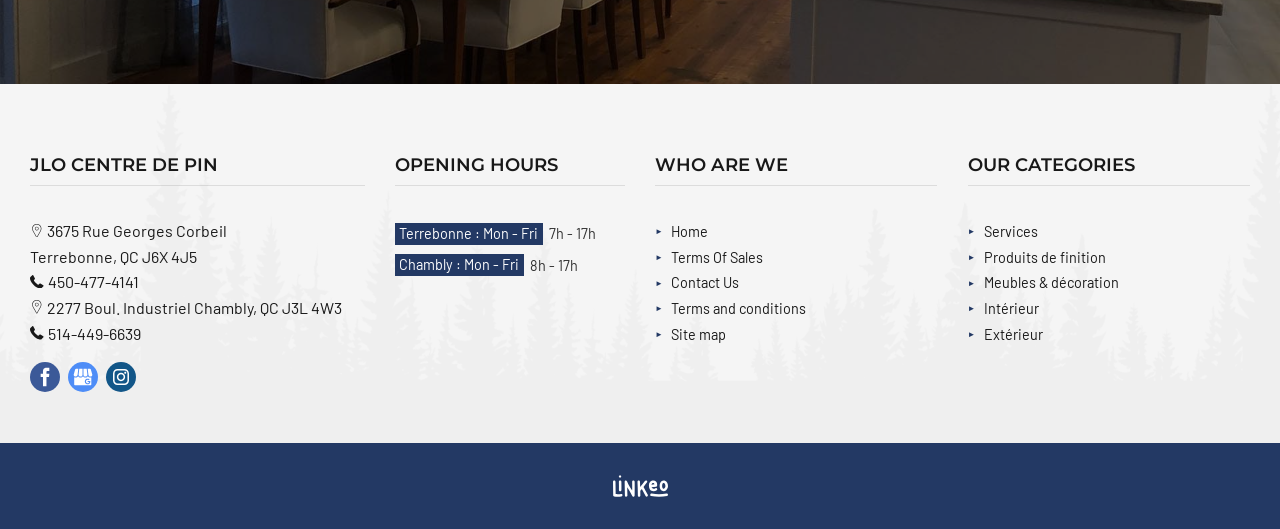Specify the bounding box coordinates of the region I need to click to perform the following instruction: "Click the link to Contact Us". The coordinates must be four float numbers in the range of 0 to 1, i.e., [left, top, right, bottom].

[0.524, 0.519, 0.577, 0.551]